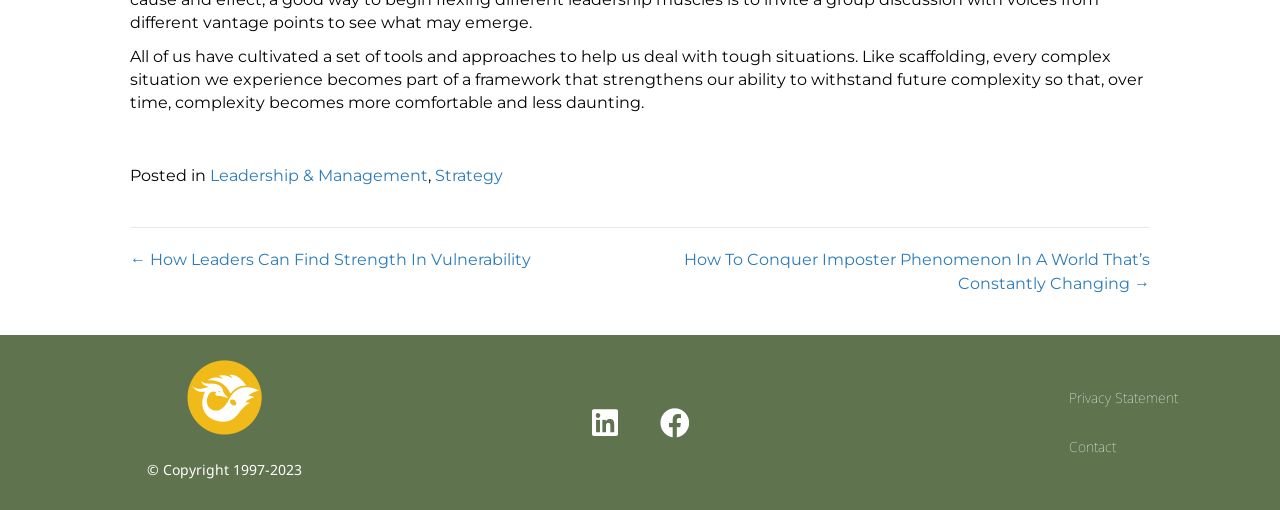What is the copyright period of the website?
Give a one-word or short phrase answer based on the image.

1997-2023